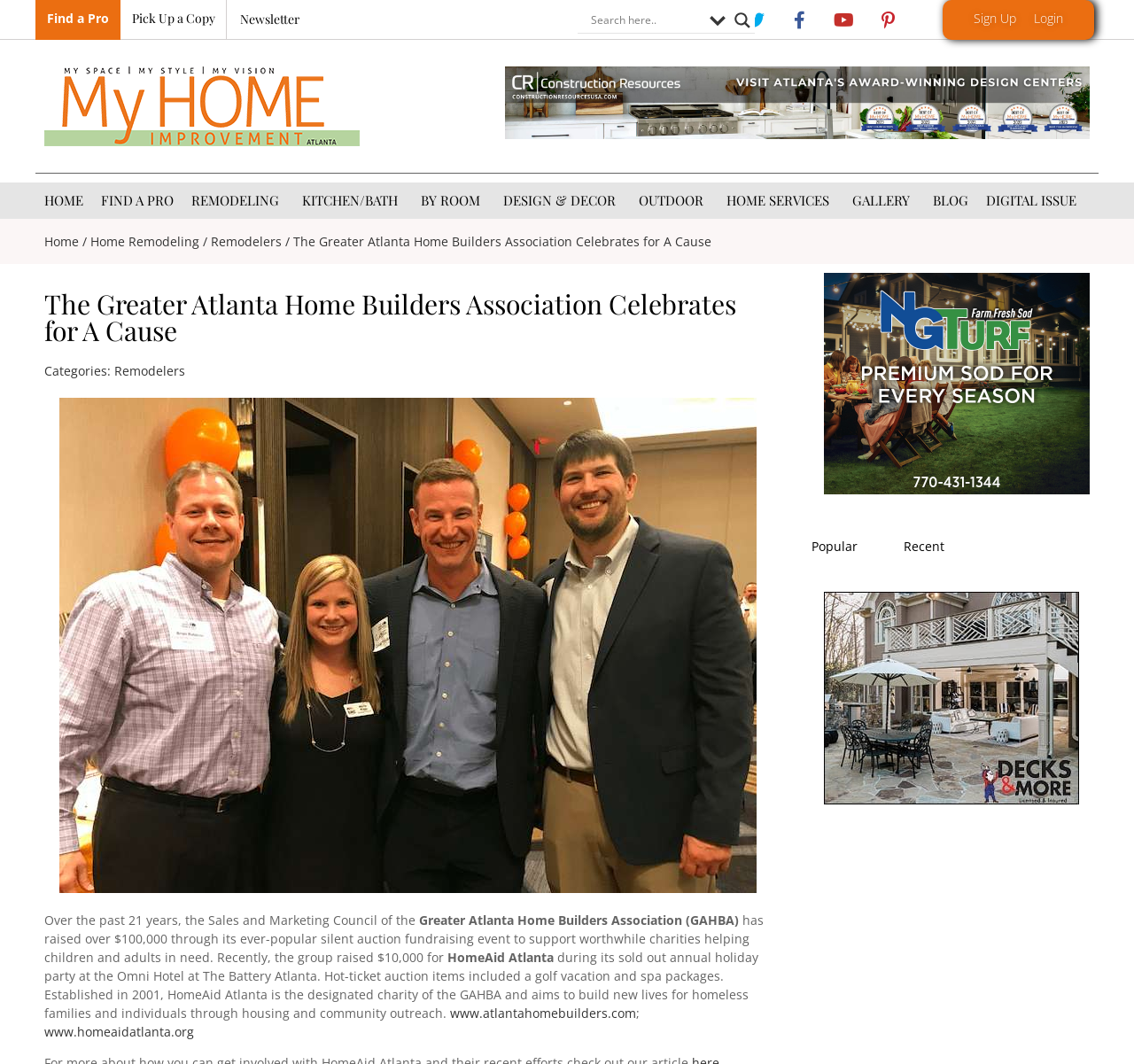Determine and generate the text content of the webpage's headline.

The Greater Atlanta Home Builders Association Celebrates for A Cause